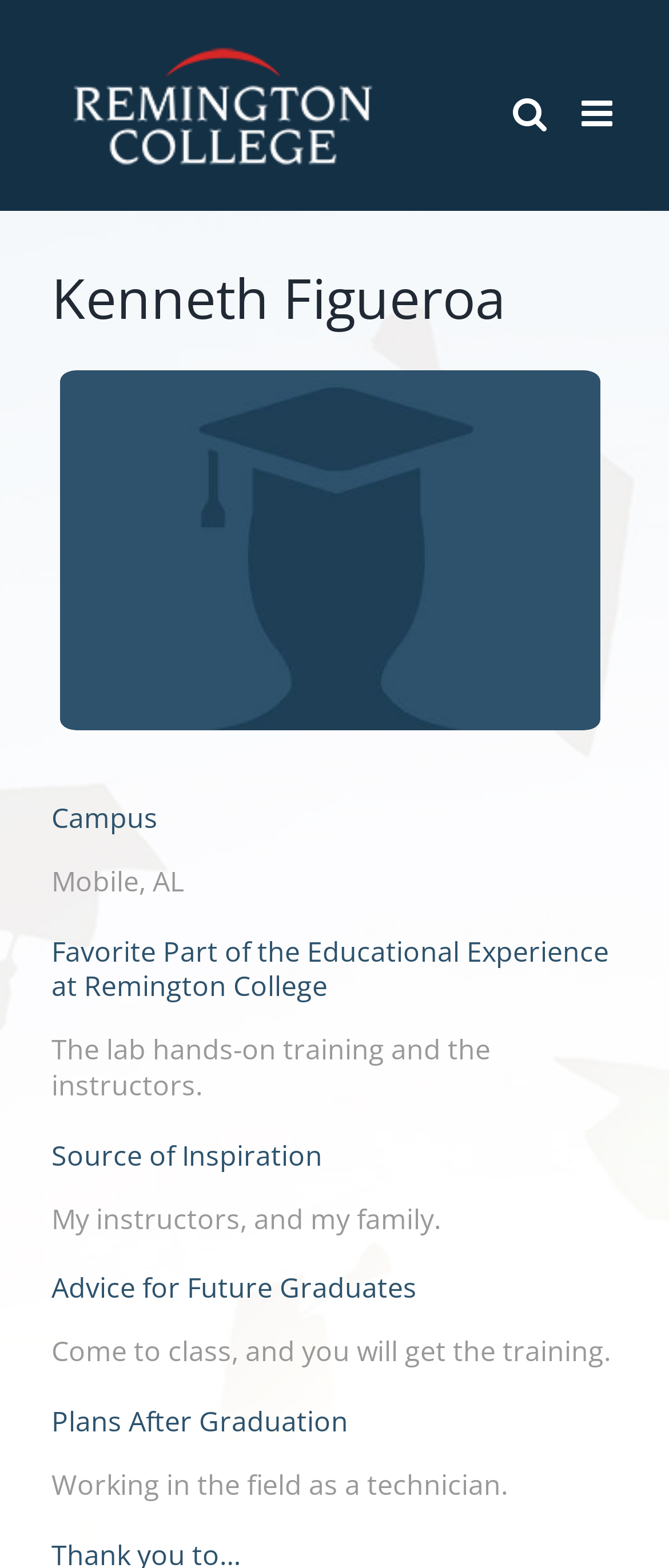Given the element description aria-label="Toggle mobile search", predict the bounding box coordinates for the UI element in the webpage screenshot. The format should be (top-left x, top-left y, bottom-right x, bottom-right y), and the values should be between 0 and 1.

[0.767, 0.061, 0.818, 0.084]